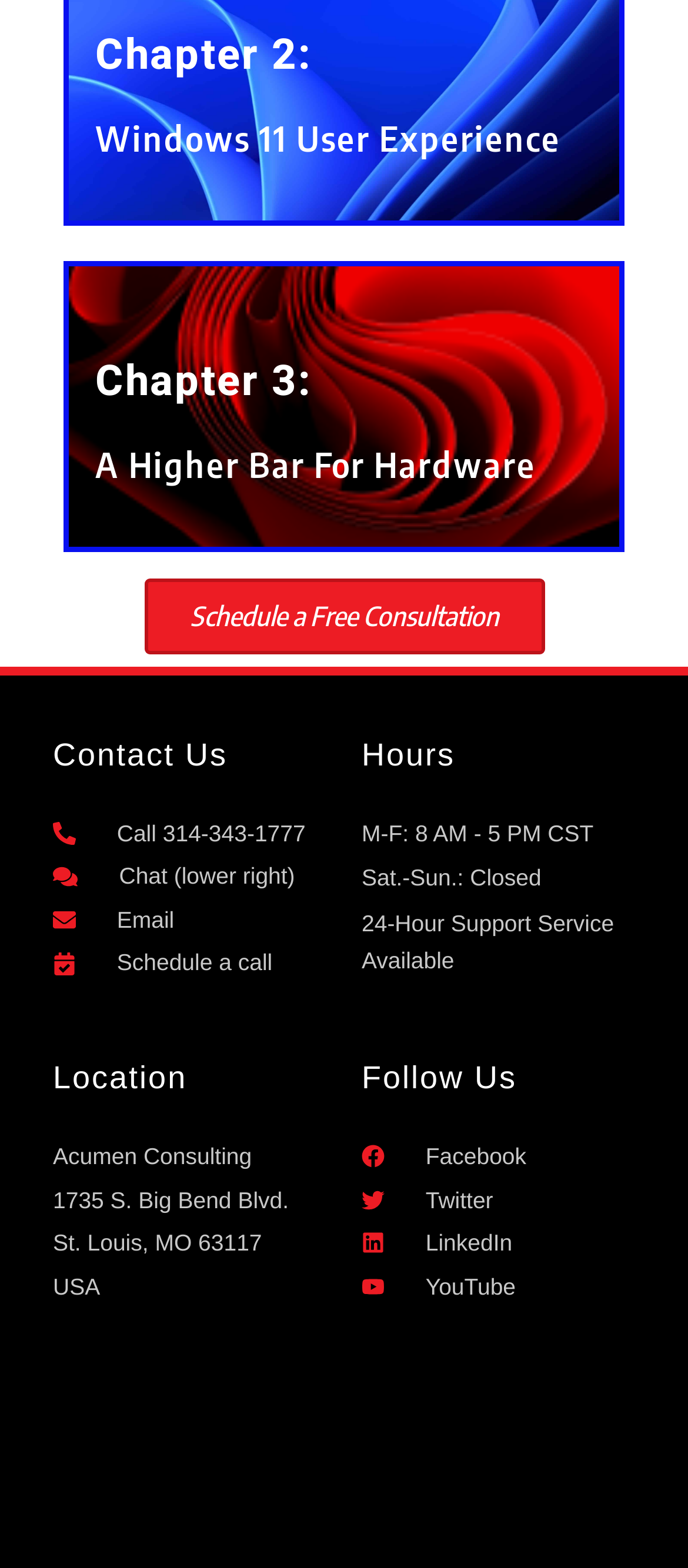Indicate the bounding box coordinates of the element that needs to be clicked to satisfy the following instruction: "View Chapter 2: Windows 11 User Experience". The coordinates should be four float numbers between 0 and 1, i.e., [left, top, right, bottom].

[0.138, 0.019, 0.862, 0.101]